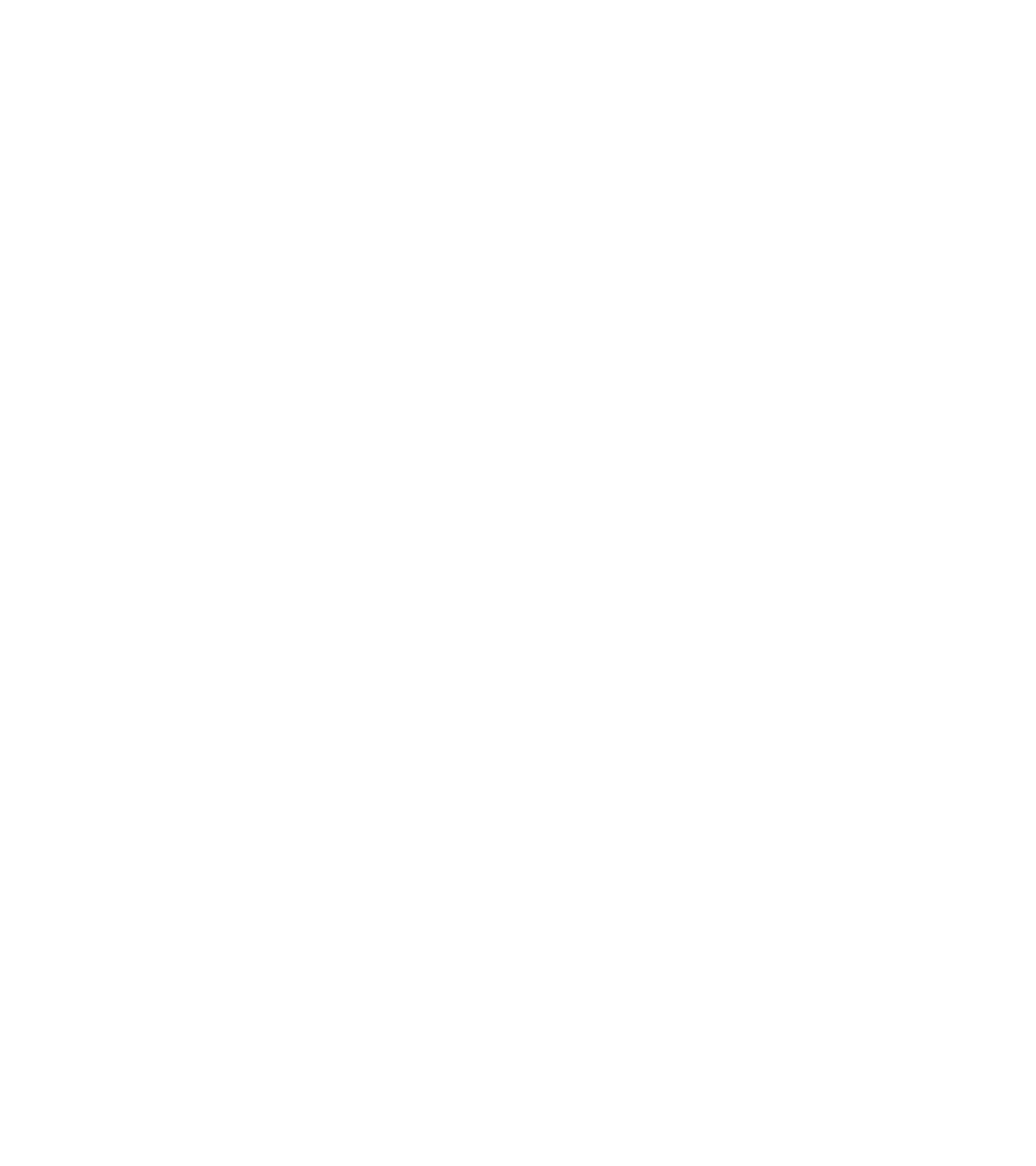Please identify the bounding box coordinates of the element that needs to be clicked to execute the following command: "Visit the 'Hongi Shop'". Provide the bounding box using four float numbers between 0 and 1, formatted as [left, top, right, bottom].

[0.359, 0.881, 0.42, 0.894]